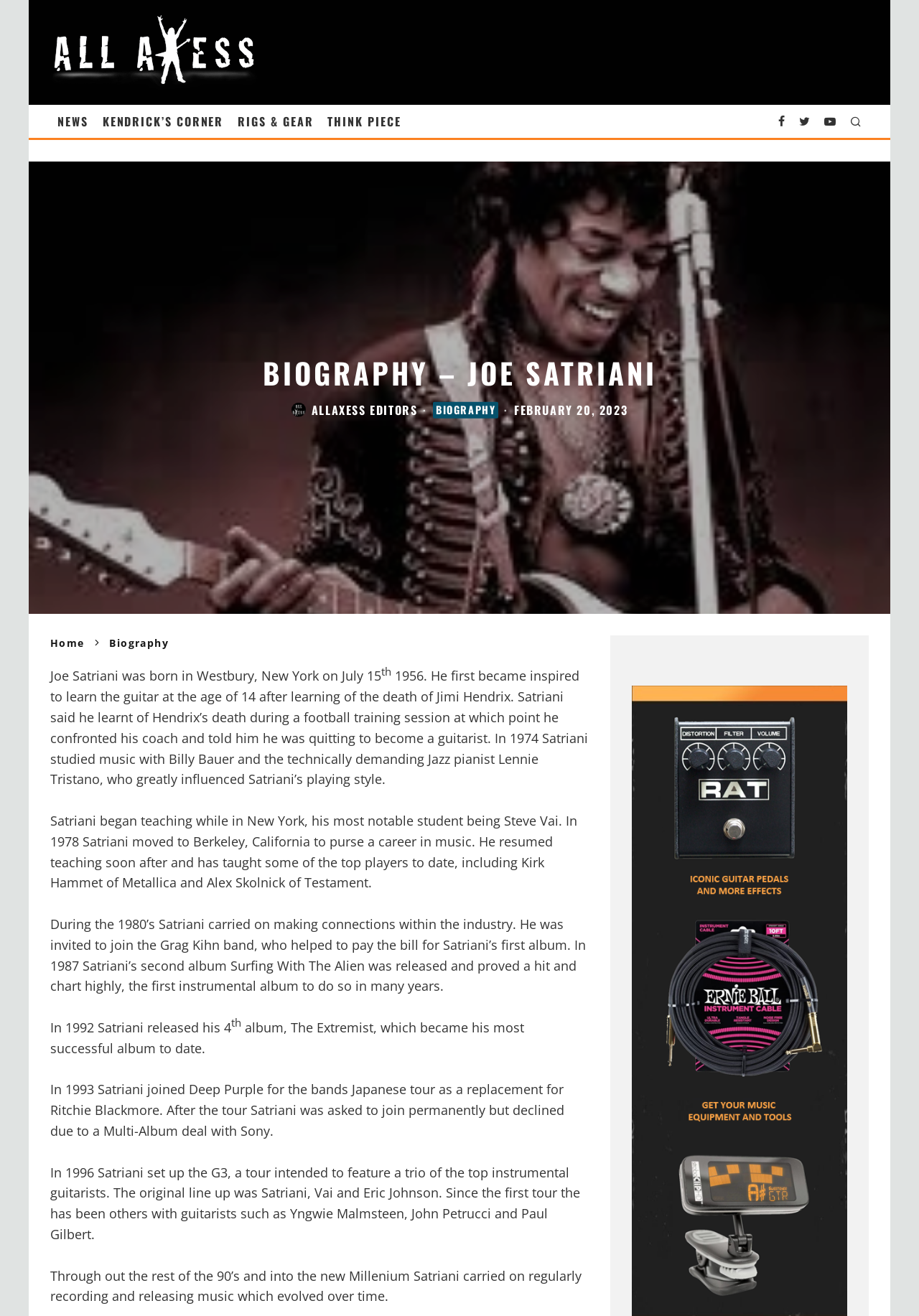Determine the bounding box coordinates of the clickable region to execute the instruction: "Go to Home page". The coordinates should be four float numbers between 0 and 1, denoted as [left, top, right, bottom].

[0.055, 0.483, 0.092, 0.494]